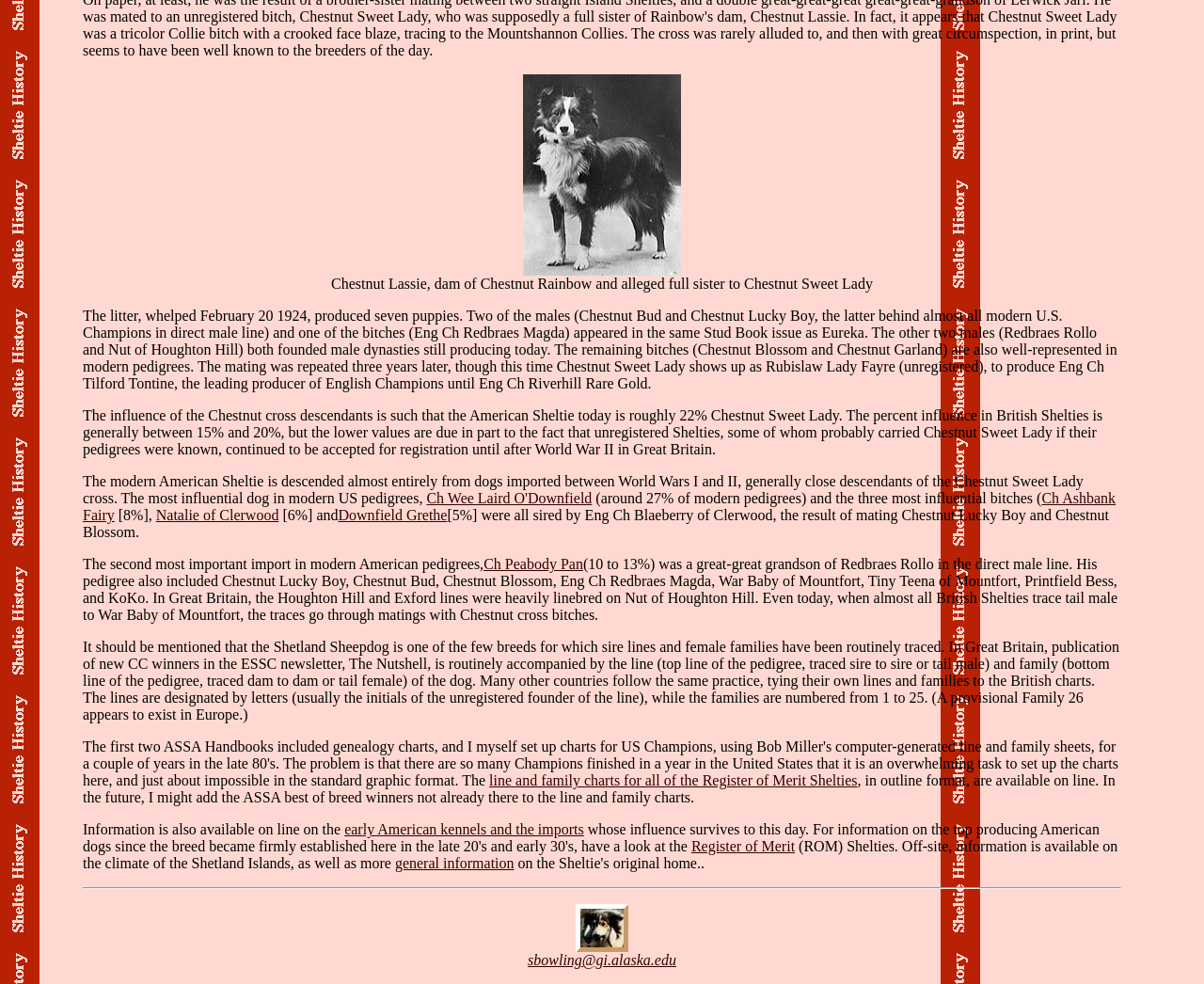What percentage of modern American Shelties is descended from Chestnut Sweet Lady?
Deliver a detailed and extensive answer to the question.

According to the text, 'The influence of the Chestnut cross descendants is such that the American Sheltie today is roughly 22% Chestnut Sweet Lady.' This indicates that 22% of modern American Shelties are descended from Chestnut Sweet Lady.